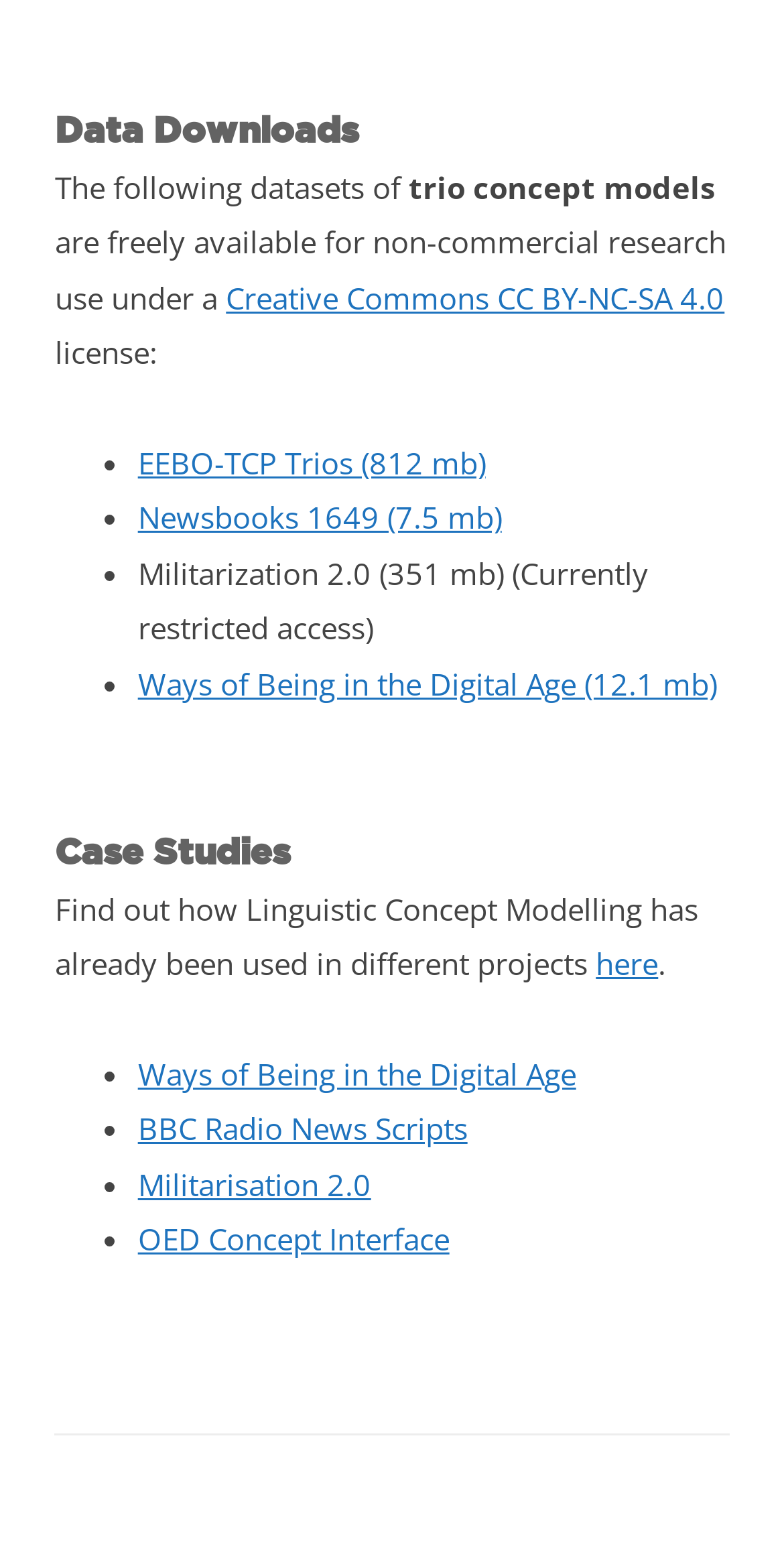Pinpoint the bounding box coordinates of the clickable element needed to complete the instruction: "explore OED Concept Interface". The coordinates should be provided as four float numbers between 0 and 1: [left, top, right, bottom].

[0.176, 0.788, 0.573, 0.814]